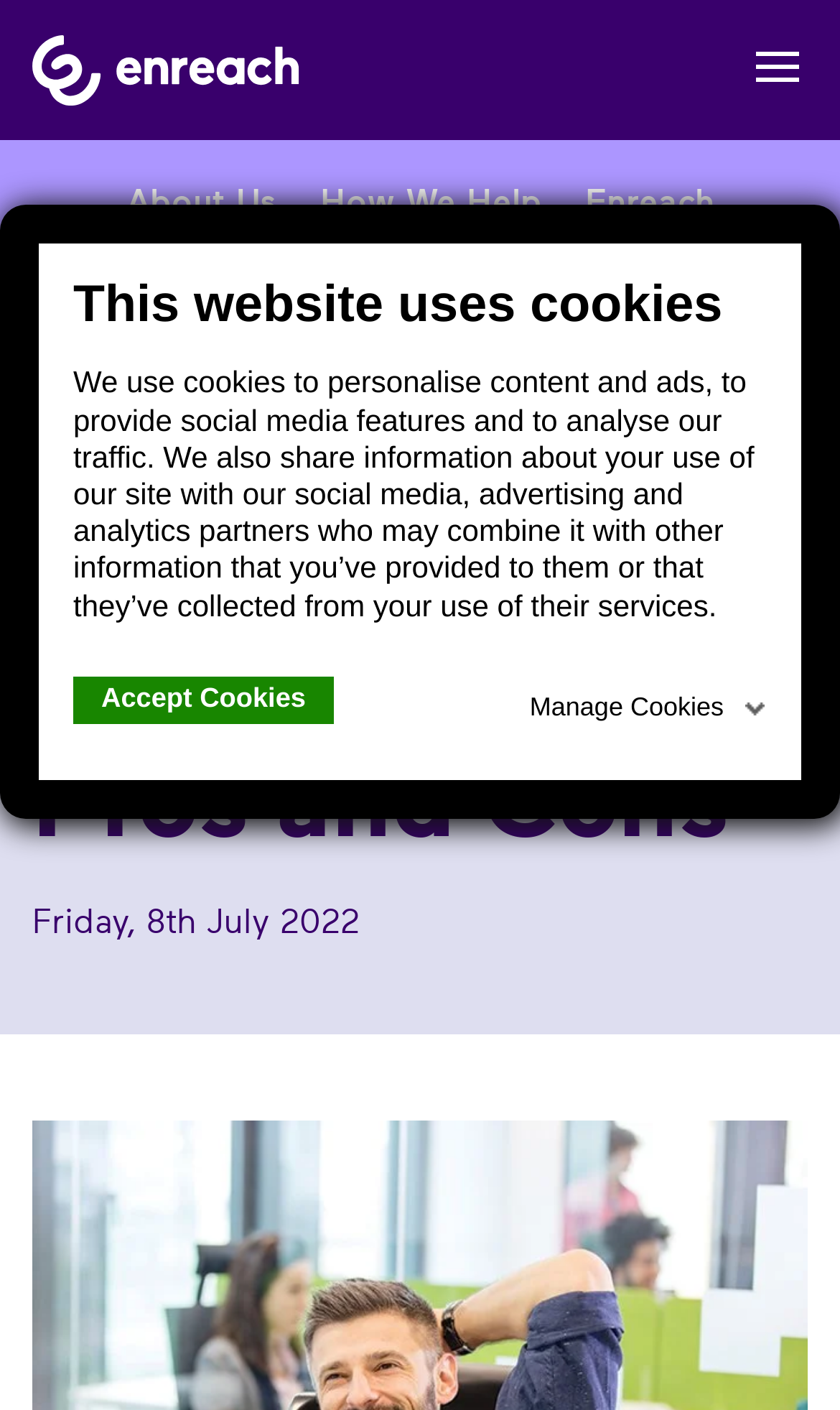Determine the bounding box coordinates for the HTML element described here: "Latest News".

[0.038, 0.333, 0.244, 0.359]